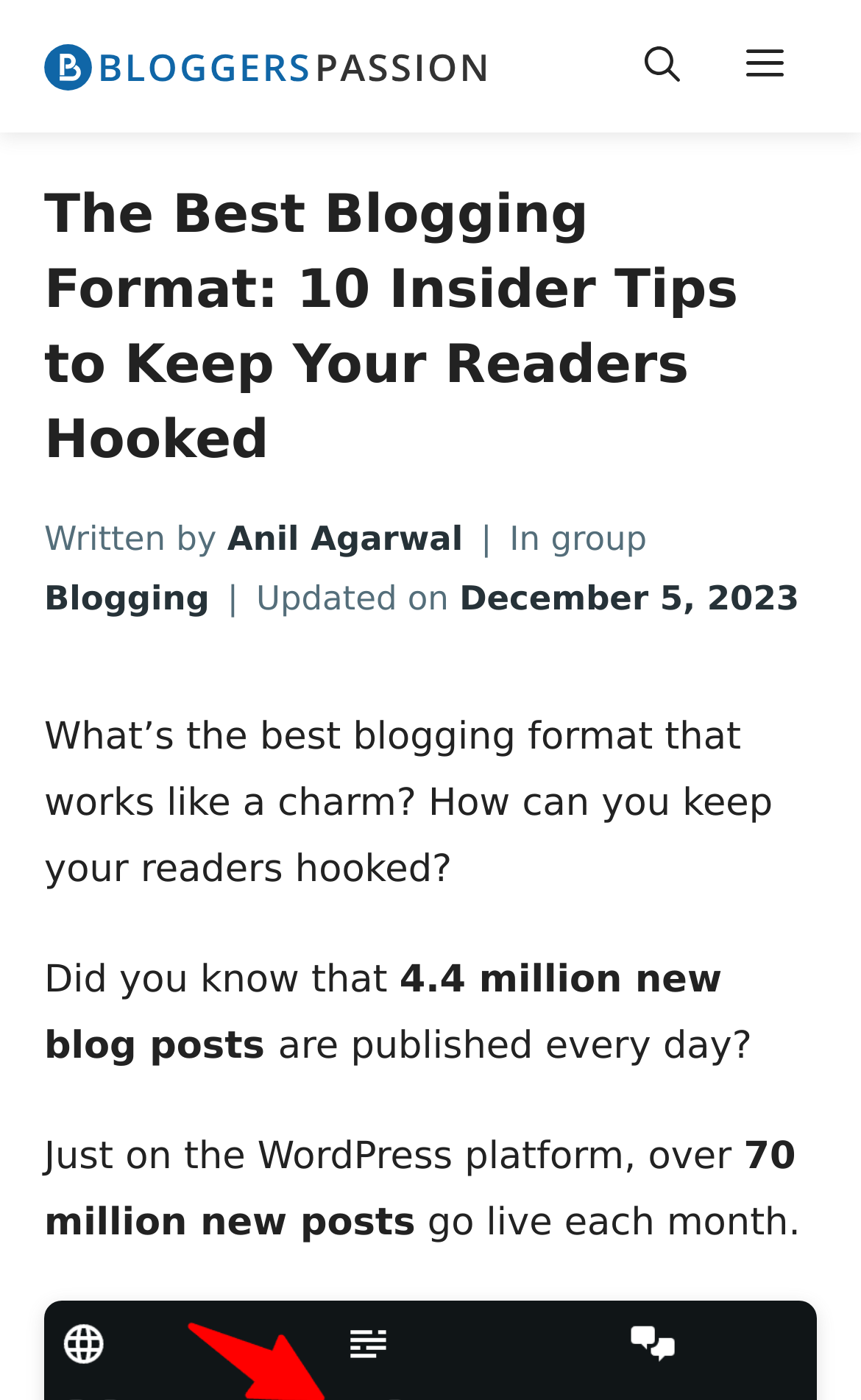Determine the main headline from the webpage and extract its text.

The Best Blogging Format: 10 Insider Tips to Keep Your Readers Hooked